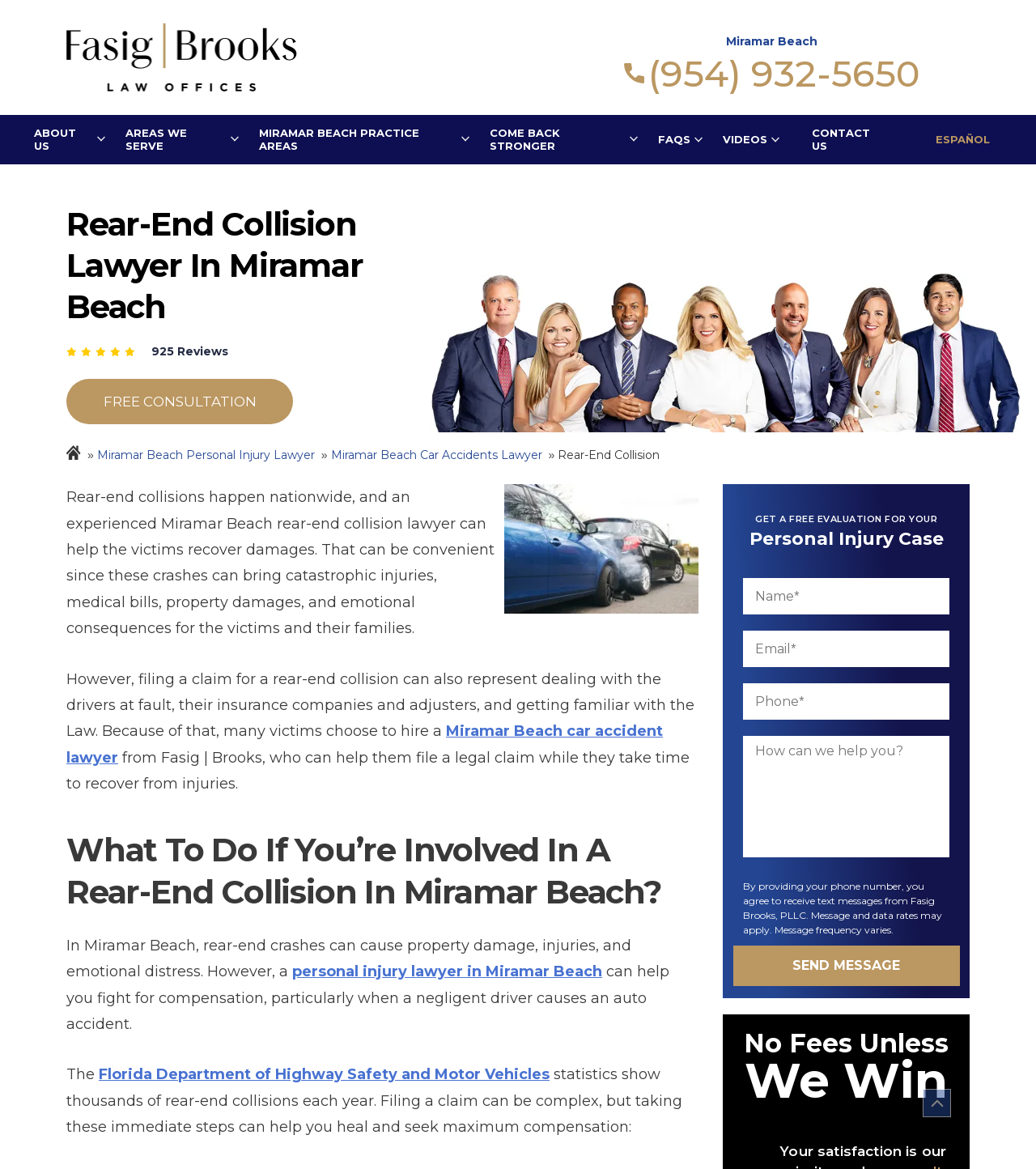Pinpoint the bounding box coordinates of the area that should be clicked to complete the following instruction: "Click the 'ABOUT US' link". The coordinates must be given as four float numbers between 0 and 1, i.e., [left, top, right, bottom].

[0.033, 0.098, 0.09, 0.141]